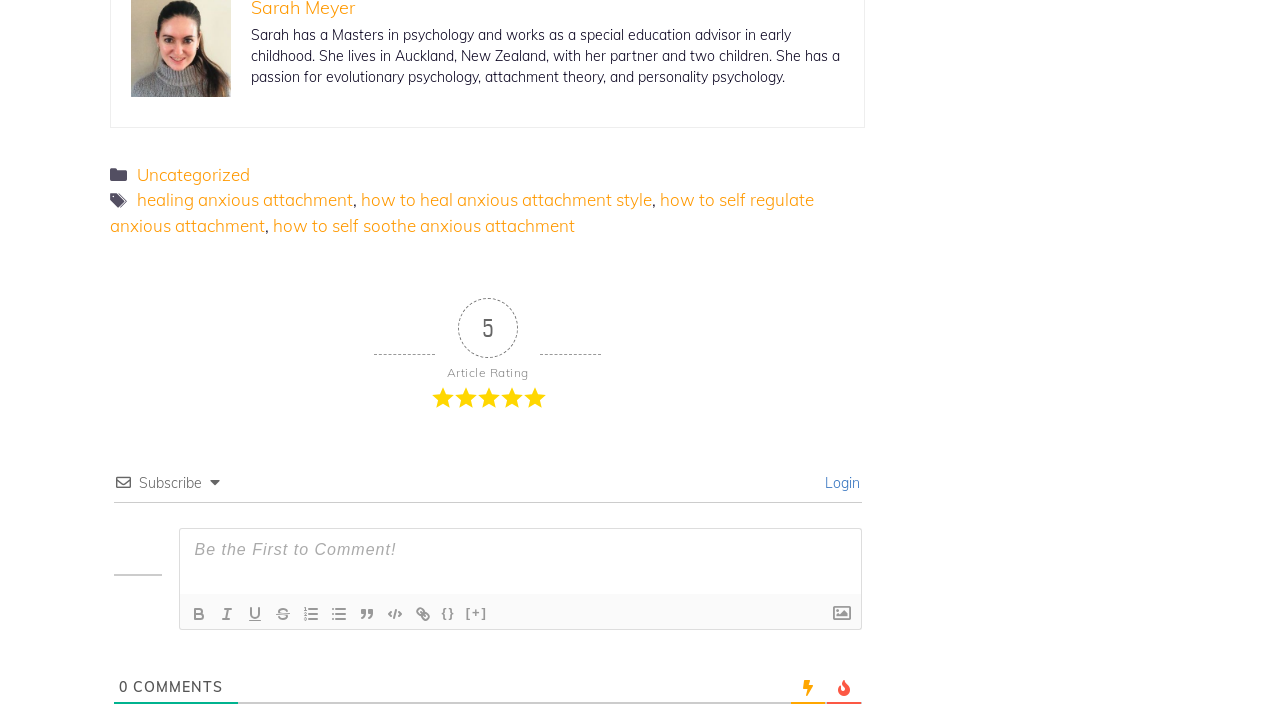With reference to the image, please provide a detailed answer to the following question: What is the number of comments on the article?

The number of comments on the article can be determined by examining the generic element at the bottom of the page, which displays the text '0'.